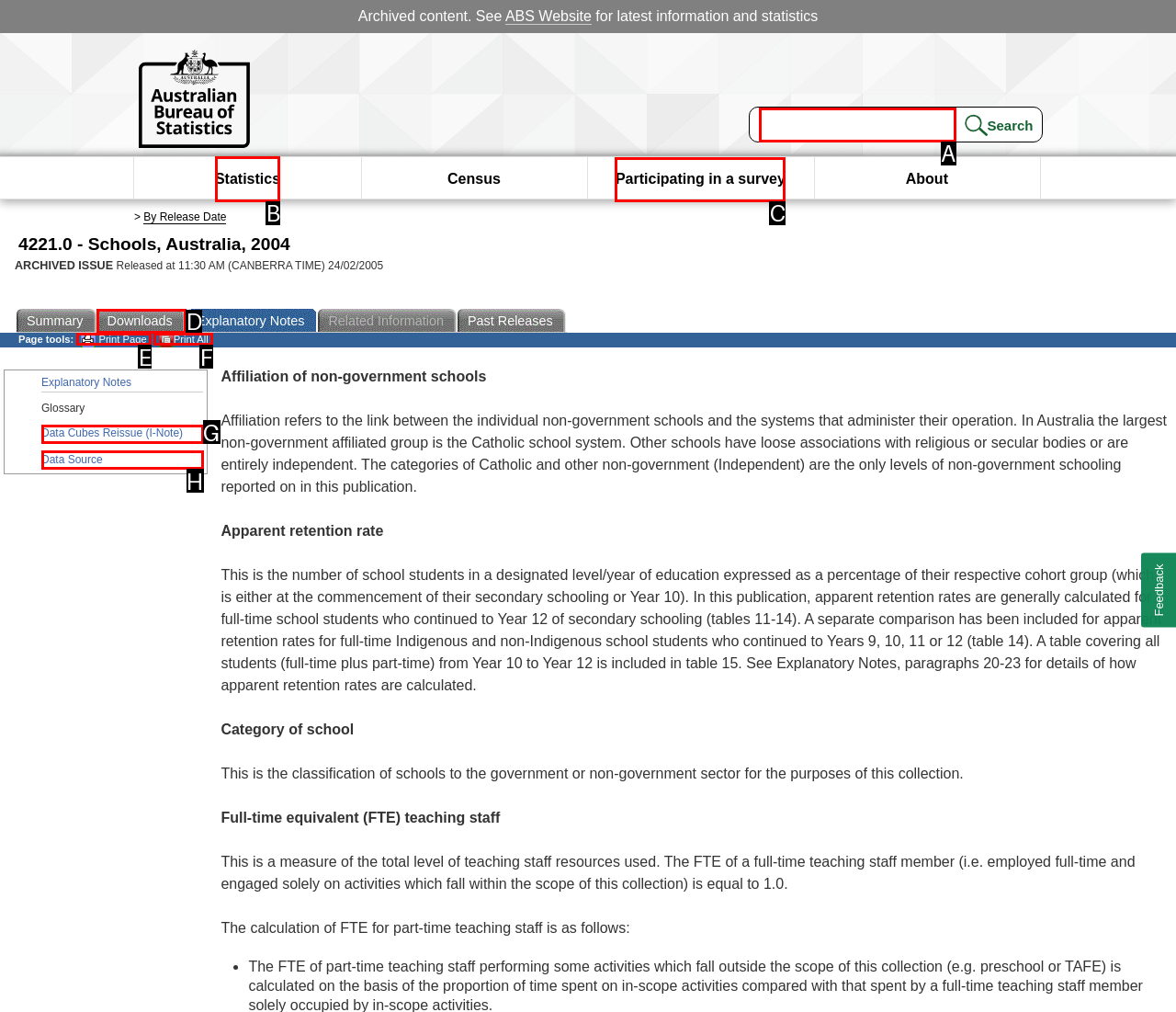Indicate which red-bounded element should be clicked to perform the task: Subscribe to Newsletter Answer with the letter of the correct option.

None